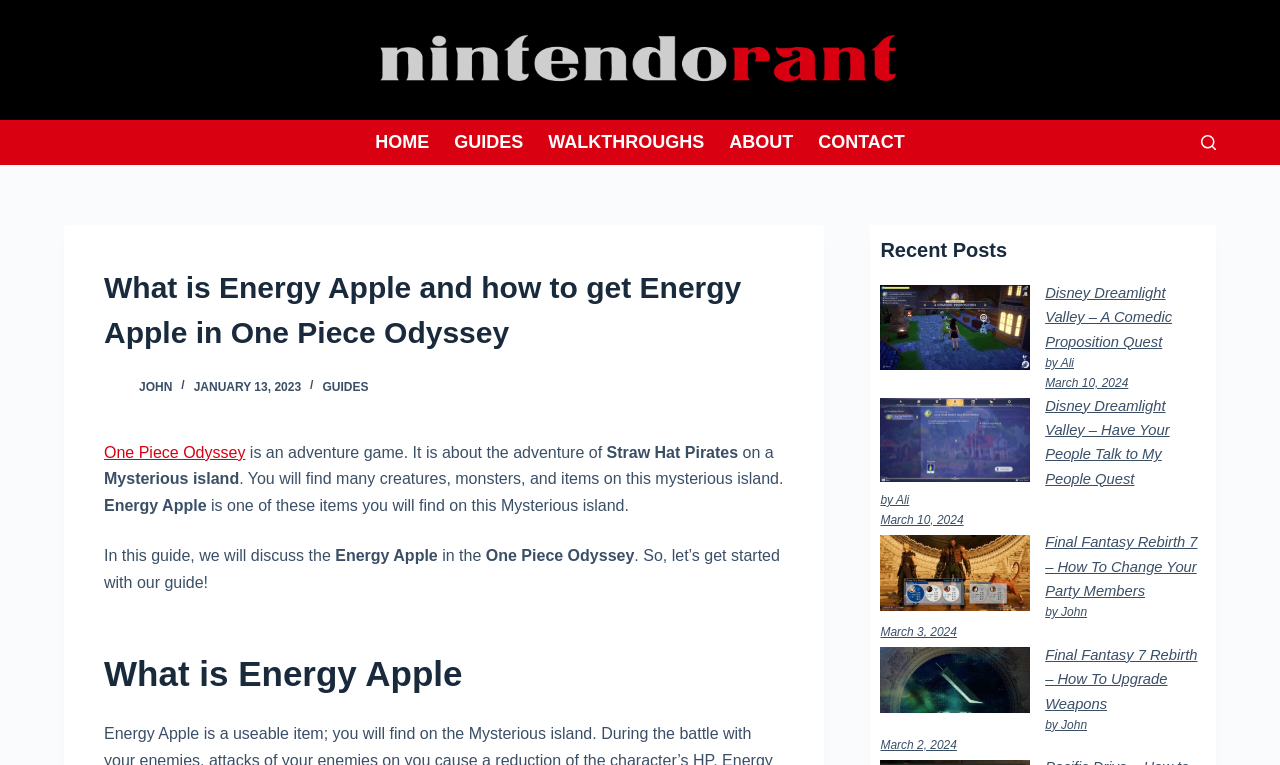Determine the bounding box coordinates of the section to be clicked to follow the instruction: "Check the recent post 'Disney Dreamlight Valley – A Comedic Proposition Quest'". The coordinates should be given as four float numbers between 0 and 1, formatted as [left, top, right, bottom].

[0.688, 0.373, 0.805, 0.484]